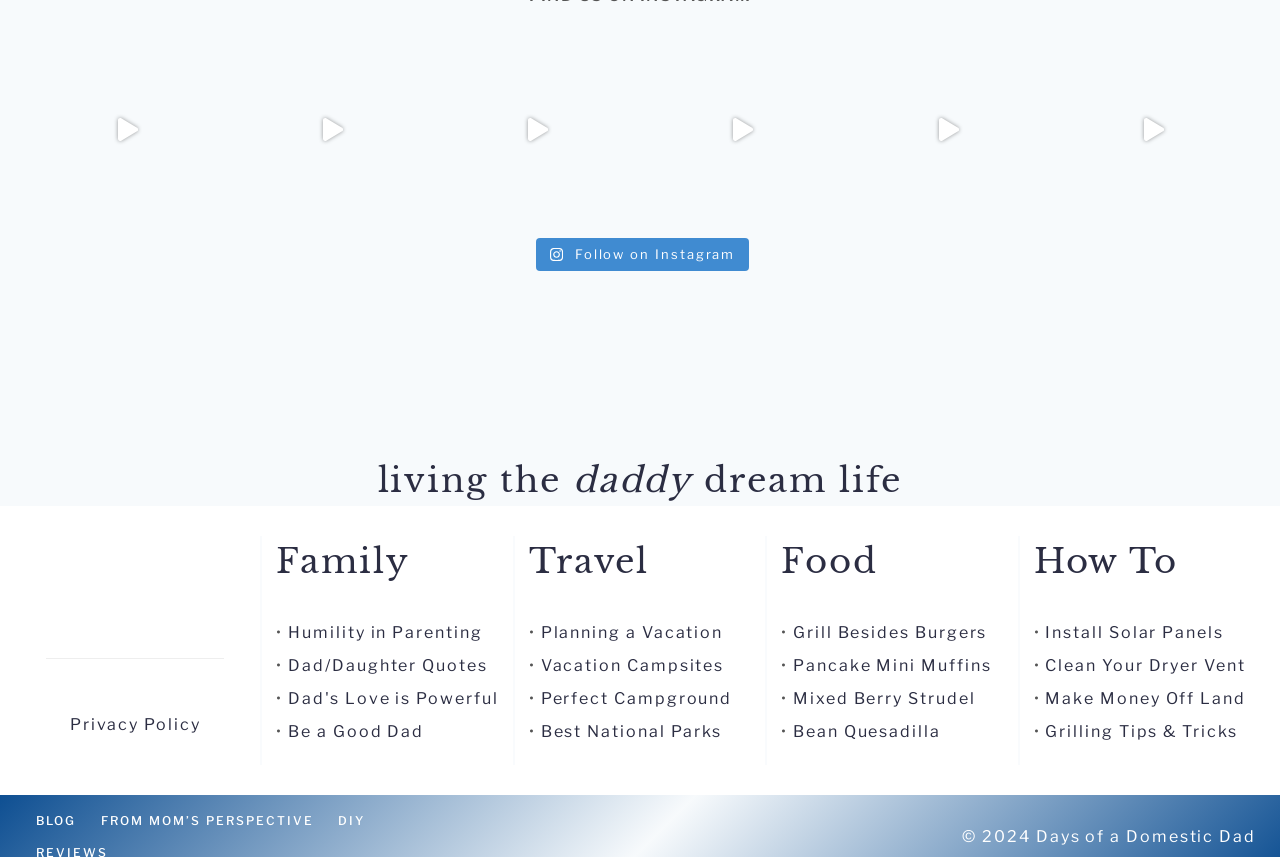Show the bounding box coordinates for the element that needs to be clicked to execute the following instruction: "Follow on Instagram". Provide the coordinates in the form of four float numbers between 0 and 1, i.e., [left, top, right, bottom].

[0.419, 0.277, 0.585, 0.316]